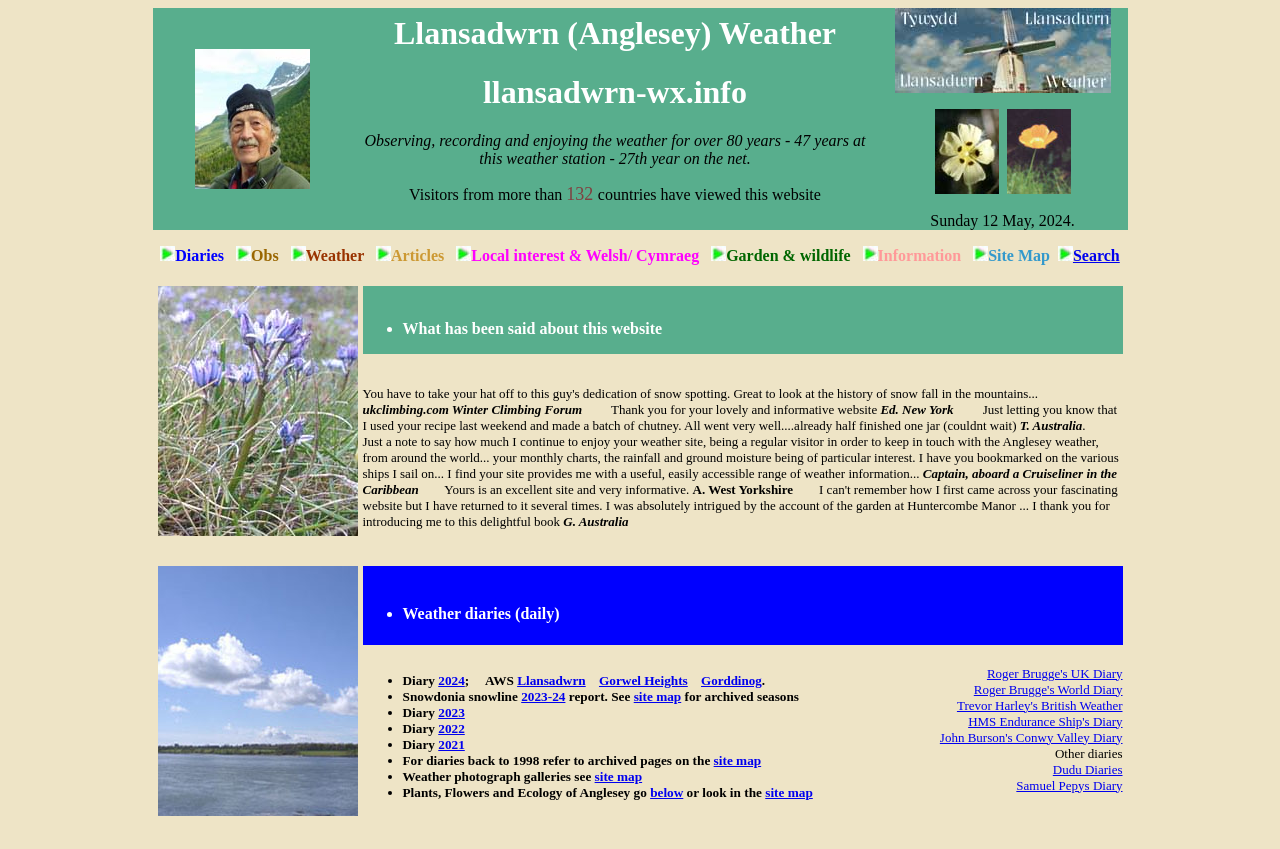Identify the bounding box coordinates of the element that should be clicked to fulfill this task: "Go to the 'Weather' page". The coordinates should be provided as four float numbers between 0 and 1, i.e., [left, top, right, bottom].

[0.227, 0.291, 0.239, 0.311]